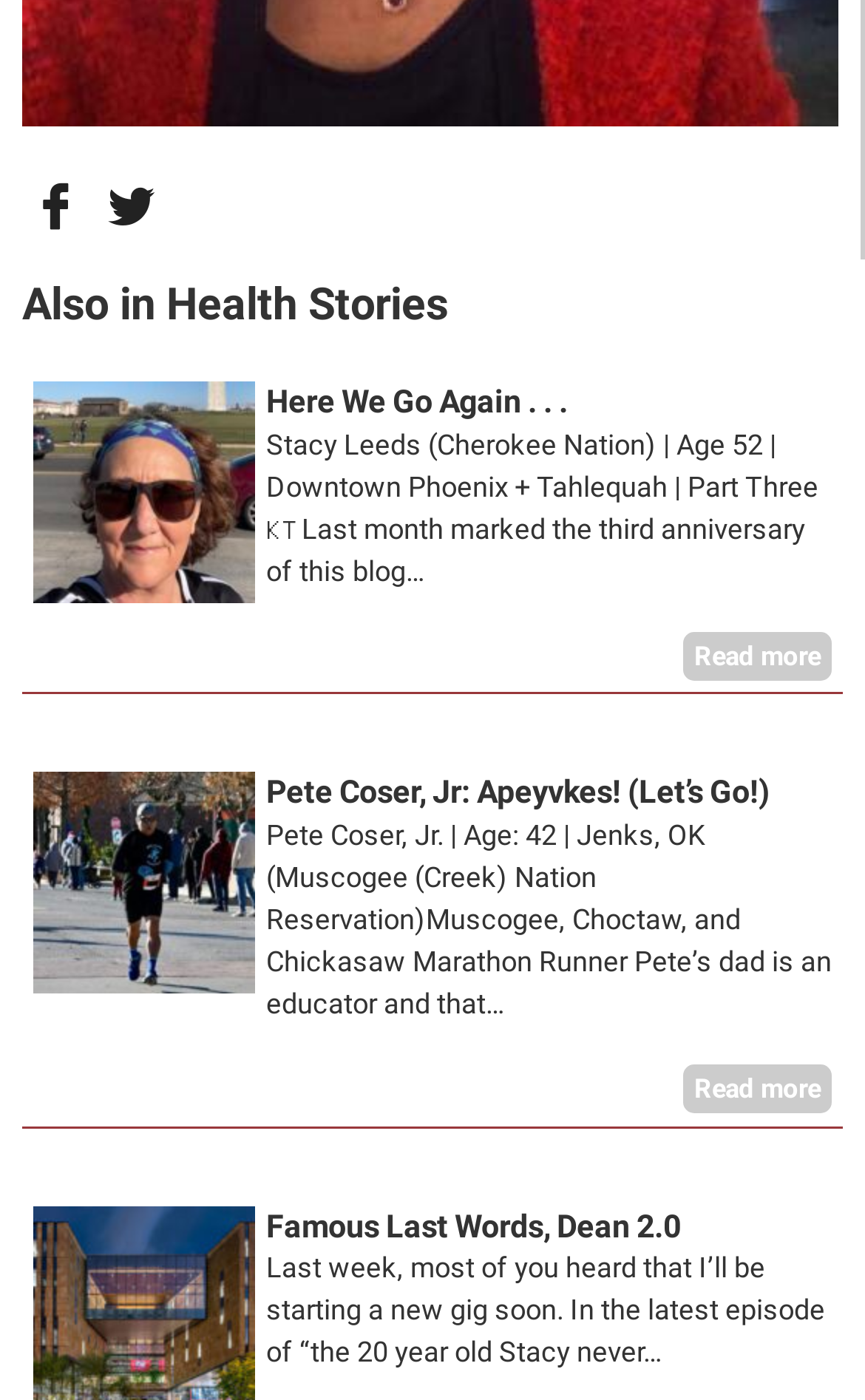Can you show the bounding box coordinates of the region to click on to complete the task described in the instruction: "Read more about Here We Go Again..."?

[0.79, 0.452, 0.962, 0.486]